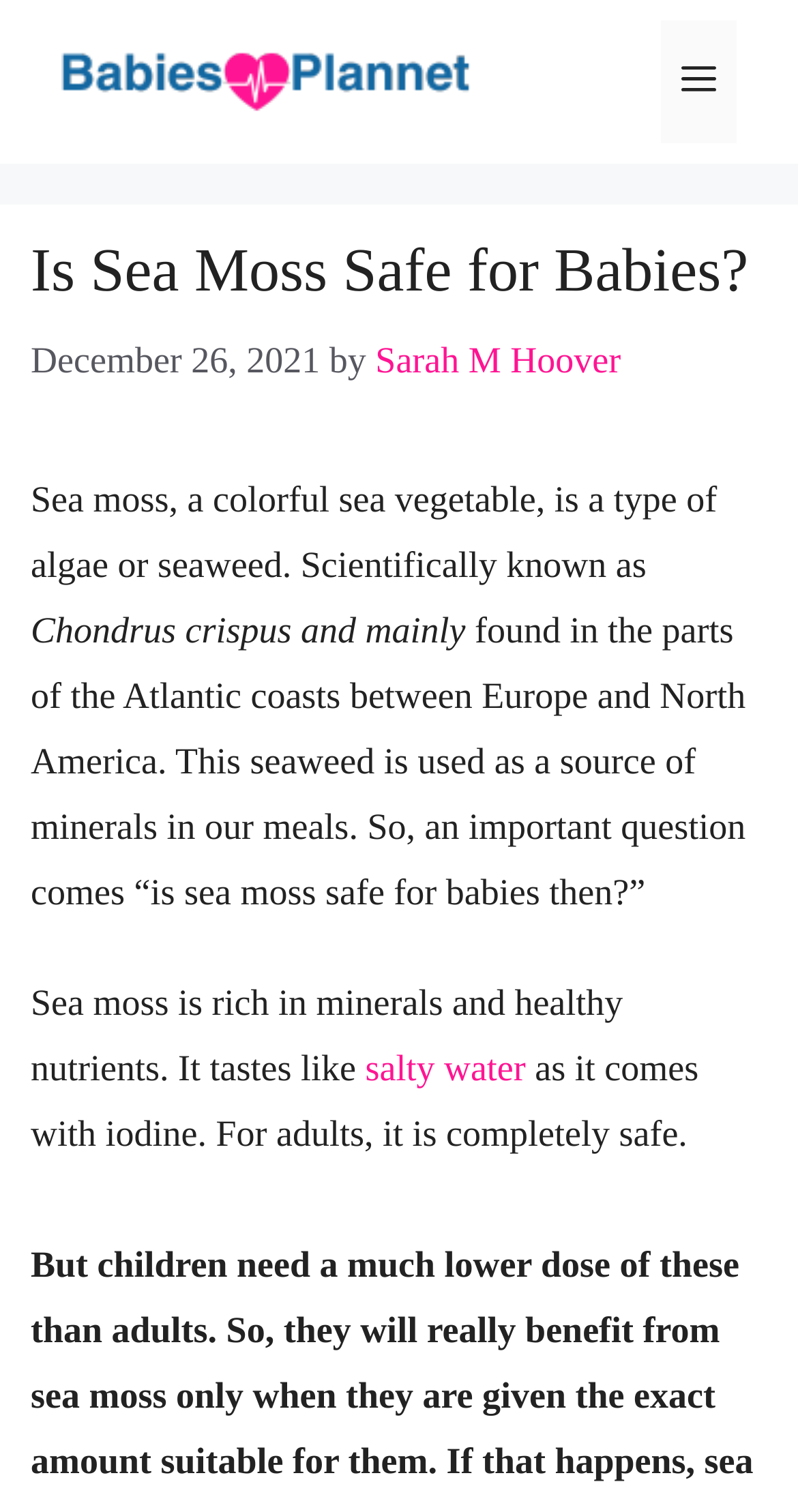When was the article published?
Please respond to the question with a detailed and well-explained answer.

The publication date of the article can be found below the main heading, where it says 'December 26, 2021'.